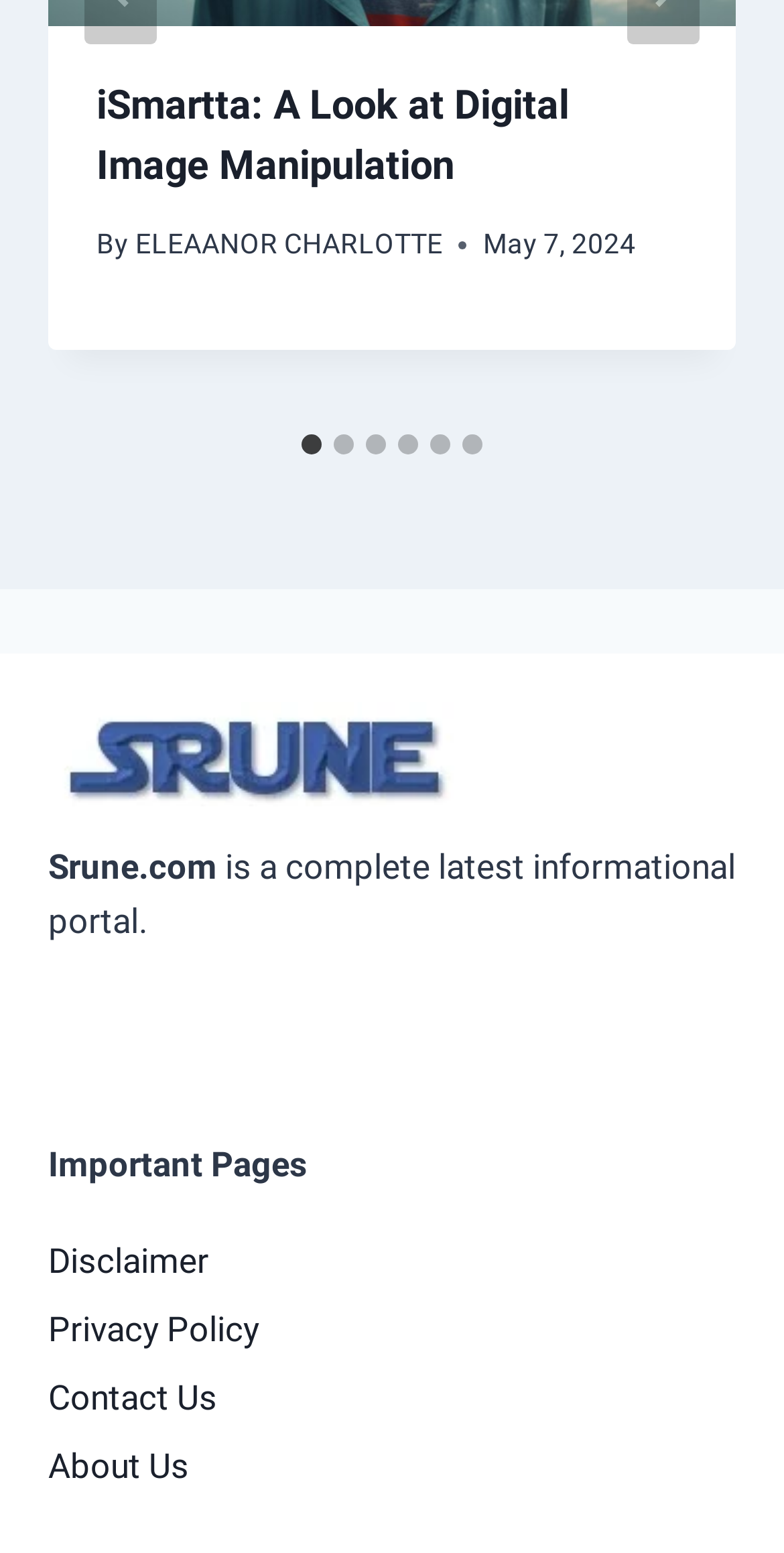Respond to the question below with a single word or phrase:
What type of content is available on the website?

Informational content